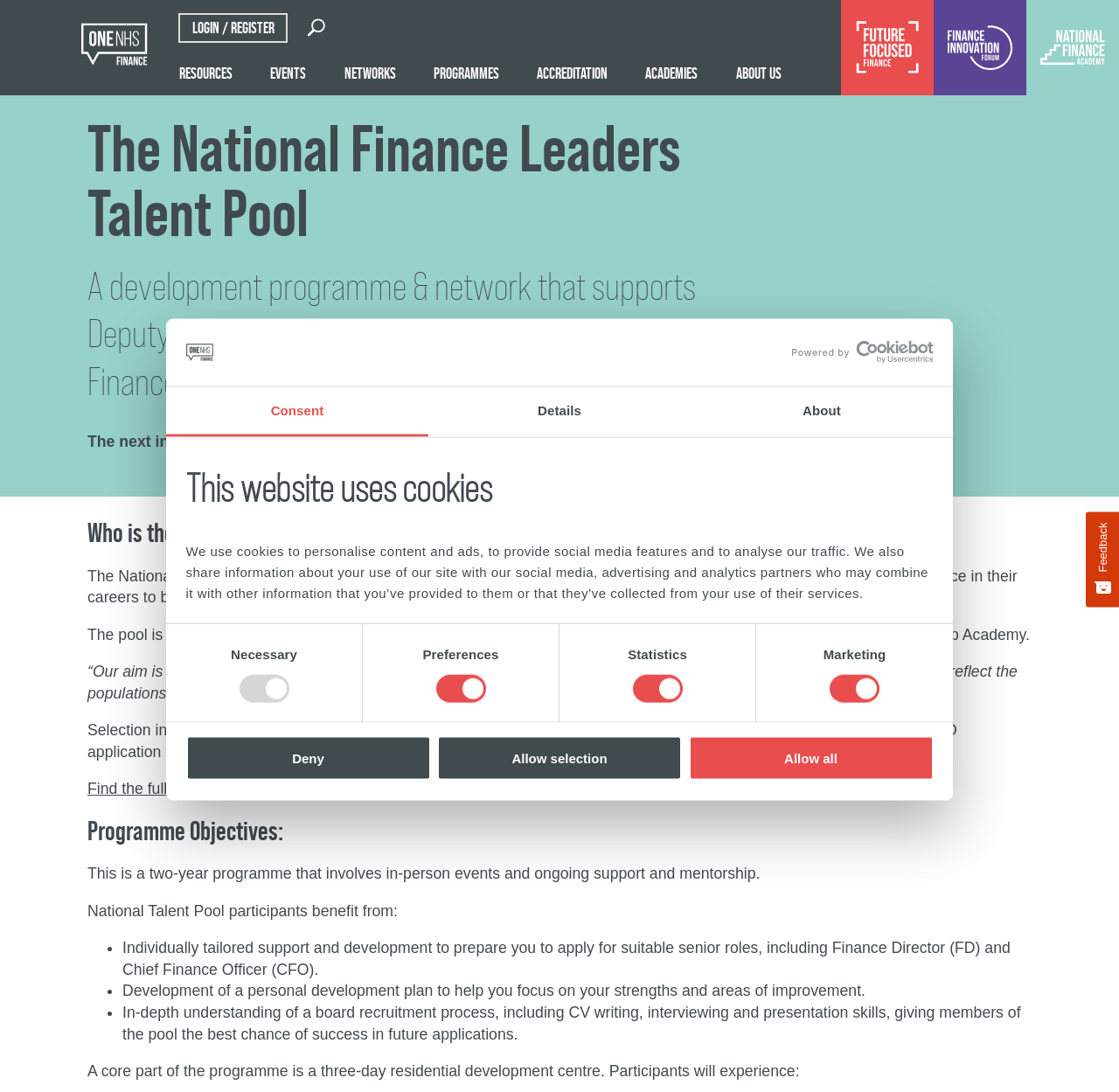What is the text of the first heading in the main content area?
Please provide a single word or phrase as your answer based on the screenshot.

The National Finance Leaders Talent Pool